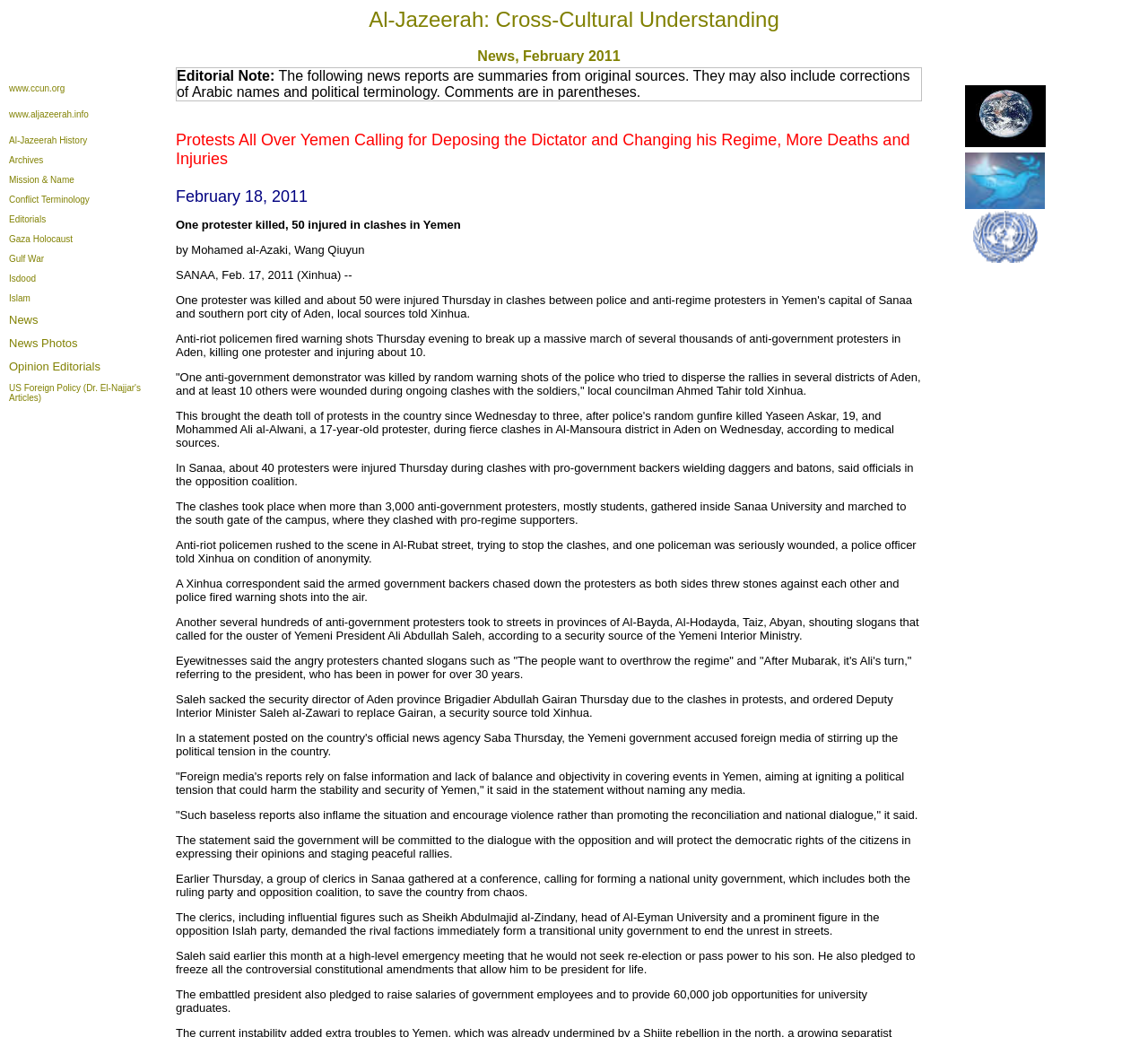Indicate the bounding box coordinates of the element that must be clicked to execute the instruction: "View the news photo". The coordinates should be given as four float numbers between 0 and 1, i.e., [left, top, right, bottom].

[0.008, 0.327, 0.068, 0.337]